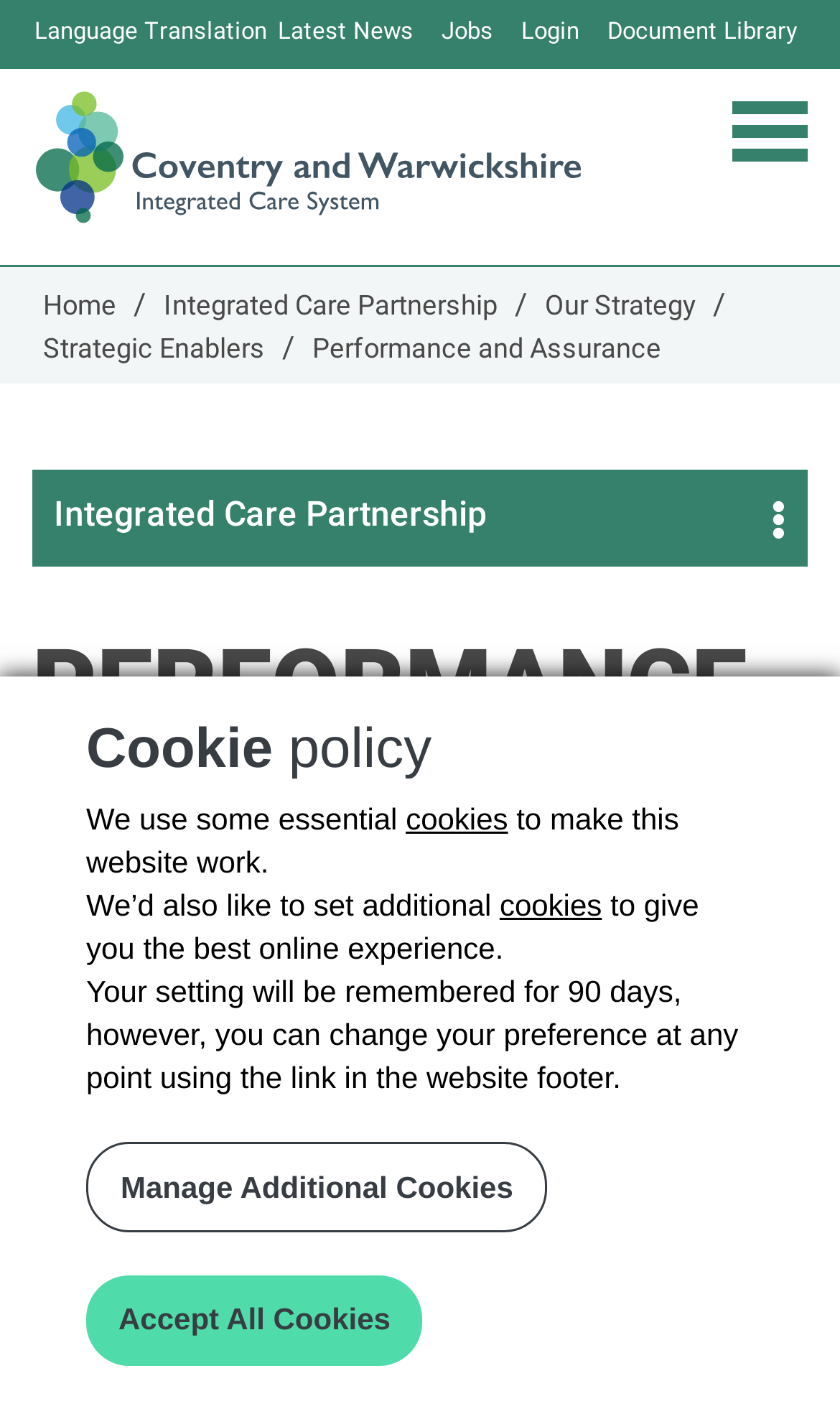Explain the webpage's design and content in an elaborate manner.

The webpage is titled "Performance and Assurance - Happy Healthy Lives". At the top of the page, there are four links: "Latest News", "Jobs", "Login", and "Document Library", aligned horizontally. Below these links, there is a logo of "Integrated Care System" on the left, accompanied by a link to the home page. 

On the top-right corner, there is a language translation option and a toggle navigation button. Below the logo, there is a navigation menu with links to "Home", "Integrated Care Partnership", "Our Strategy", "Strategic Enablers", and "Performance and Assurance", which is the current page. 

The main content of the page is focused on cookies policy. There are two sections of text explaining the use of essential and additional cookies, with links to "cookies" and "Manage Additional Cookies". There is also a button to "Accept All Cookies". 

At the bottom of the page, there is a complementary section that takes up the full width of the page, containing a side menu with a button to expand or collapse it.